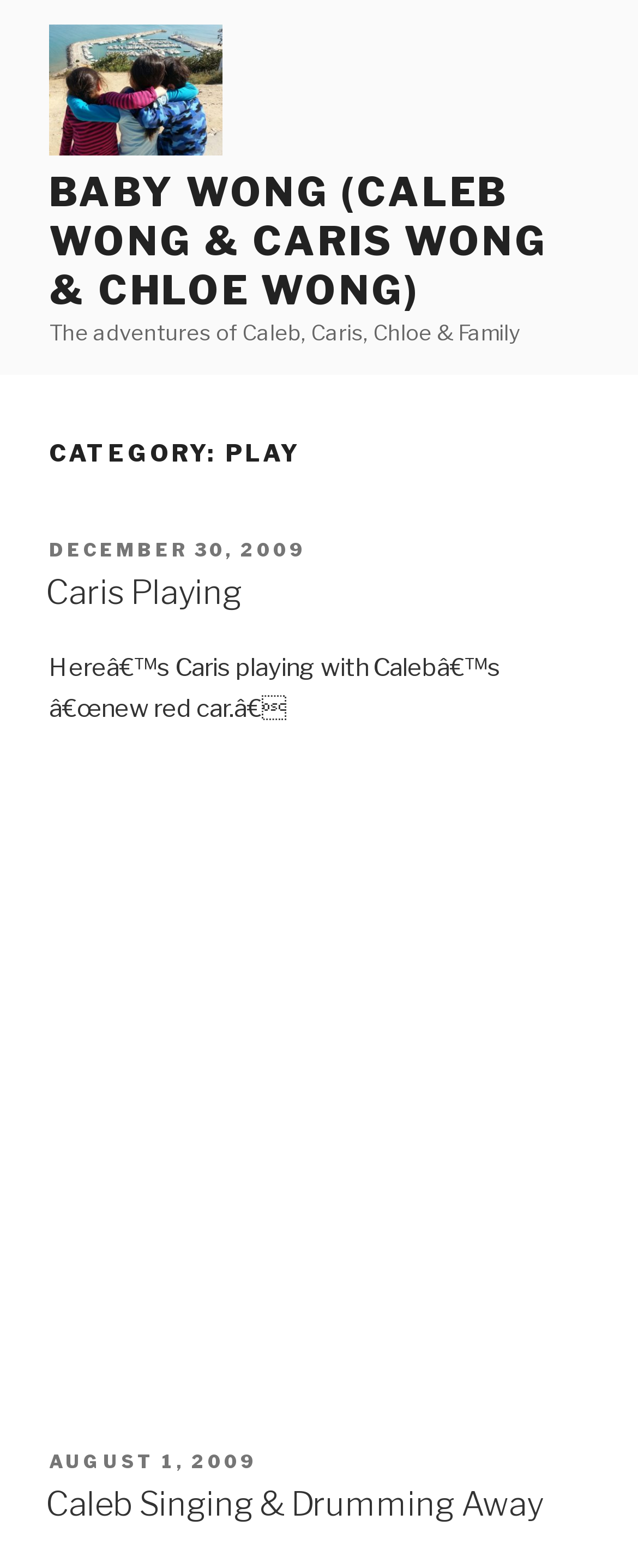How many children are featured on this website?
Use the screenshot to answer the question with a single word or phrase.

Three